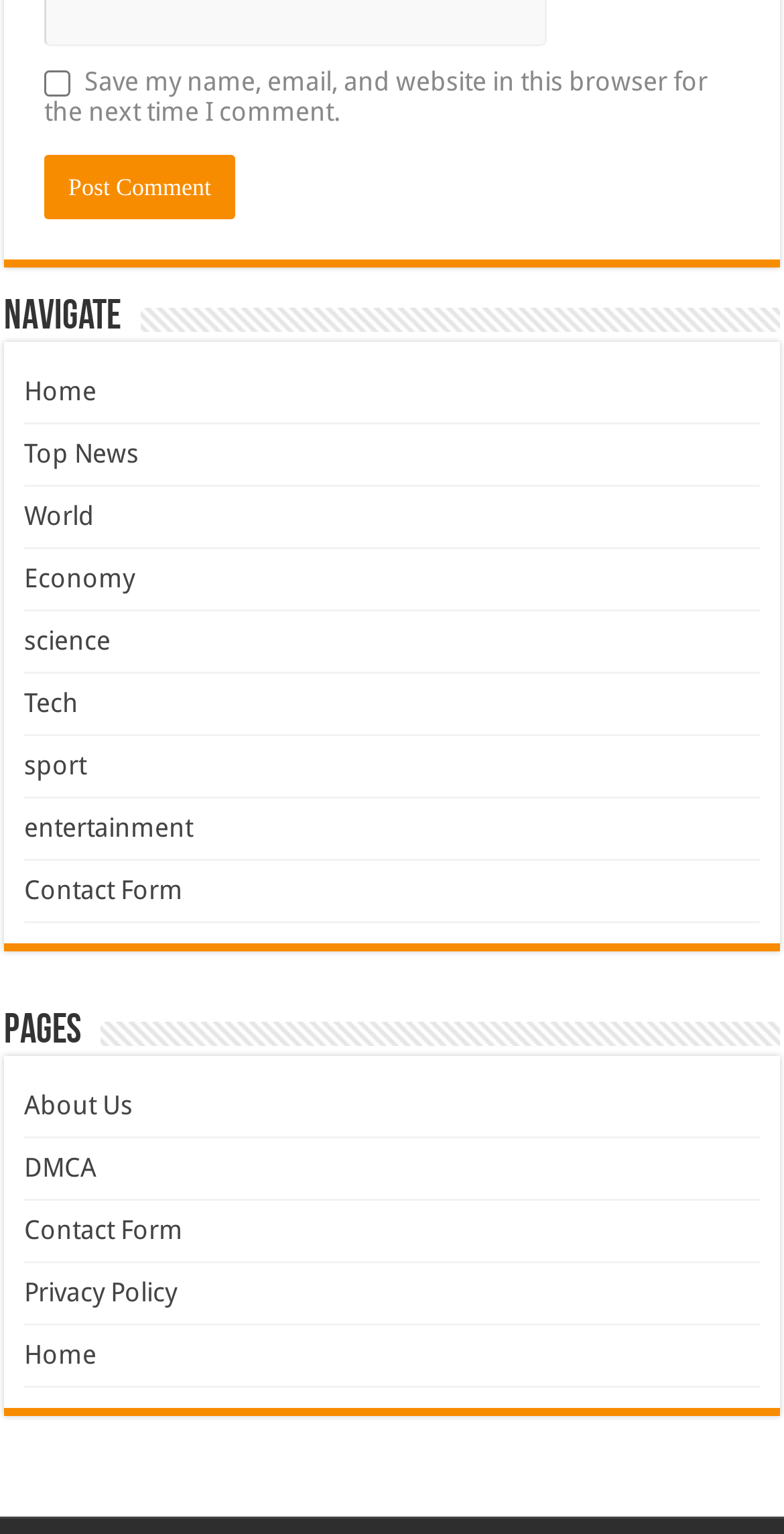Please identify the bounding box coordinates of the element I need to click to follow this instruction: "View the About Us page".

[0.031, 0.711, 0.169, 0.73]